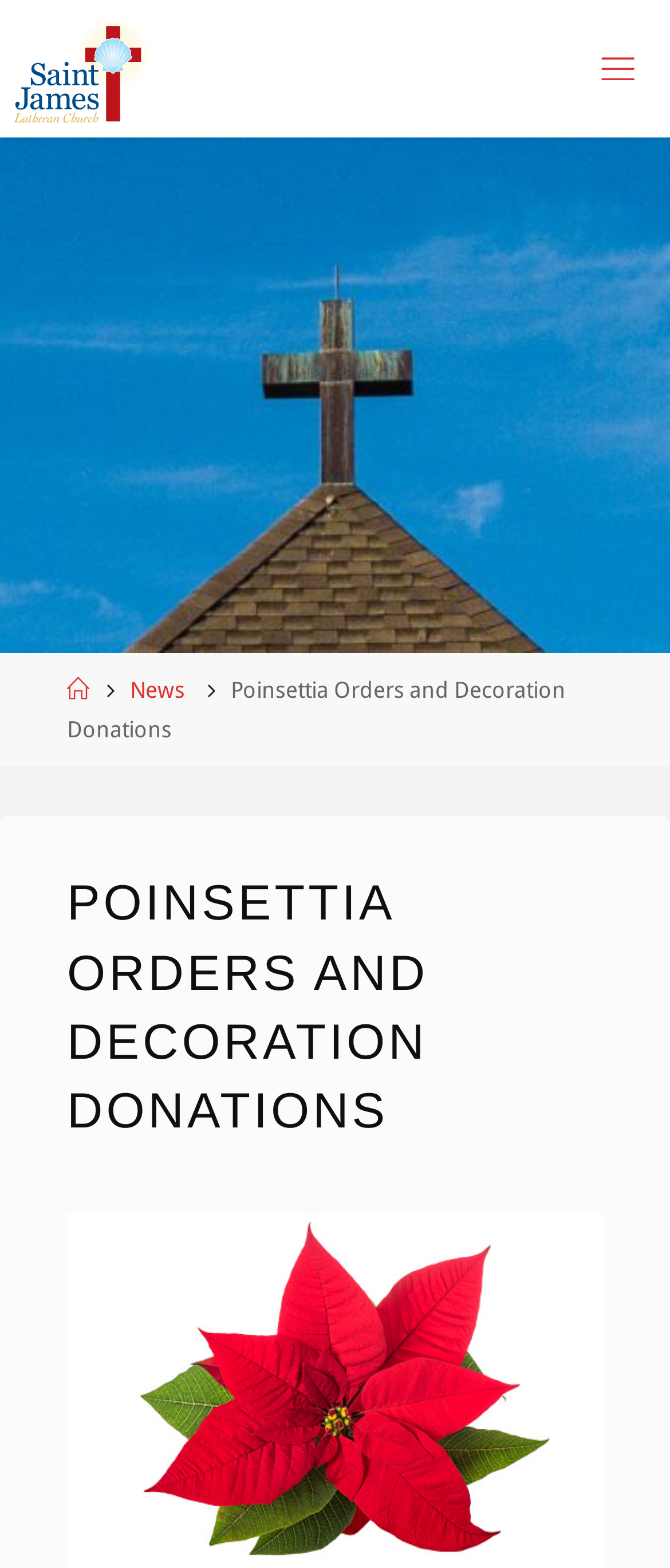Find the bounding box coordinates corresponding to the UI element with the description: "St. James Lutheran Church". The coordinates should be formatted as [left, top, right, bottom], with values as floats between 0 and 1.

[0.262, 0.043, 0.311, 0.789]